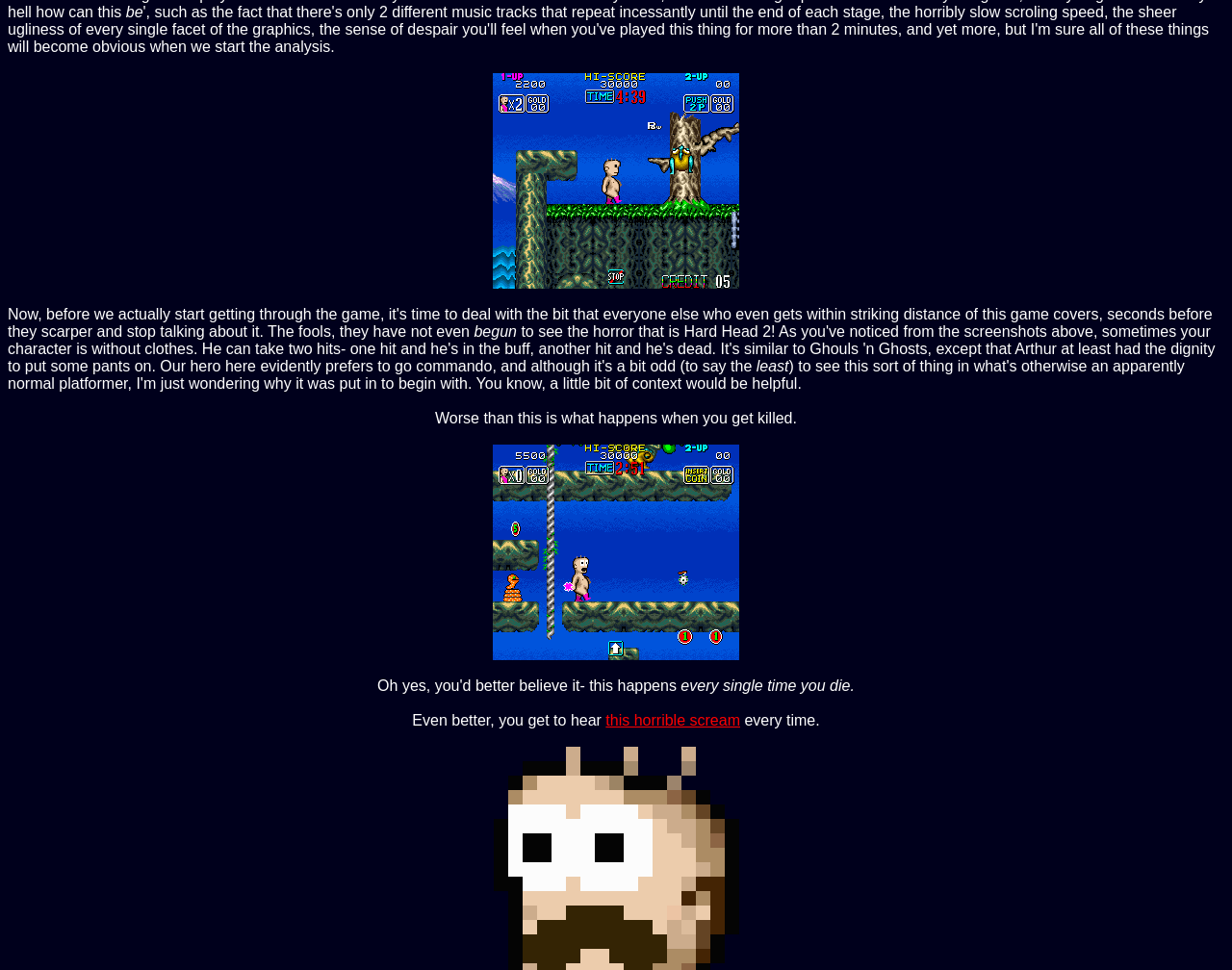Carefully observe the image and respond to the question with a detailed answer:
What do you hear every time you die?

The text 'Even better, you get to hear this horrible scream every time you die' implies that a disturbing sound effect is played whenever the player's character dies.